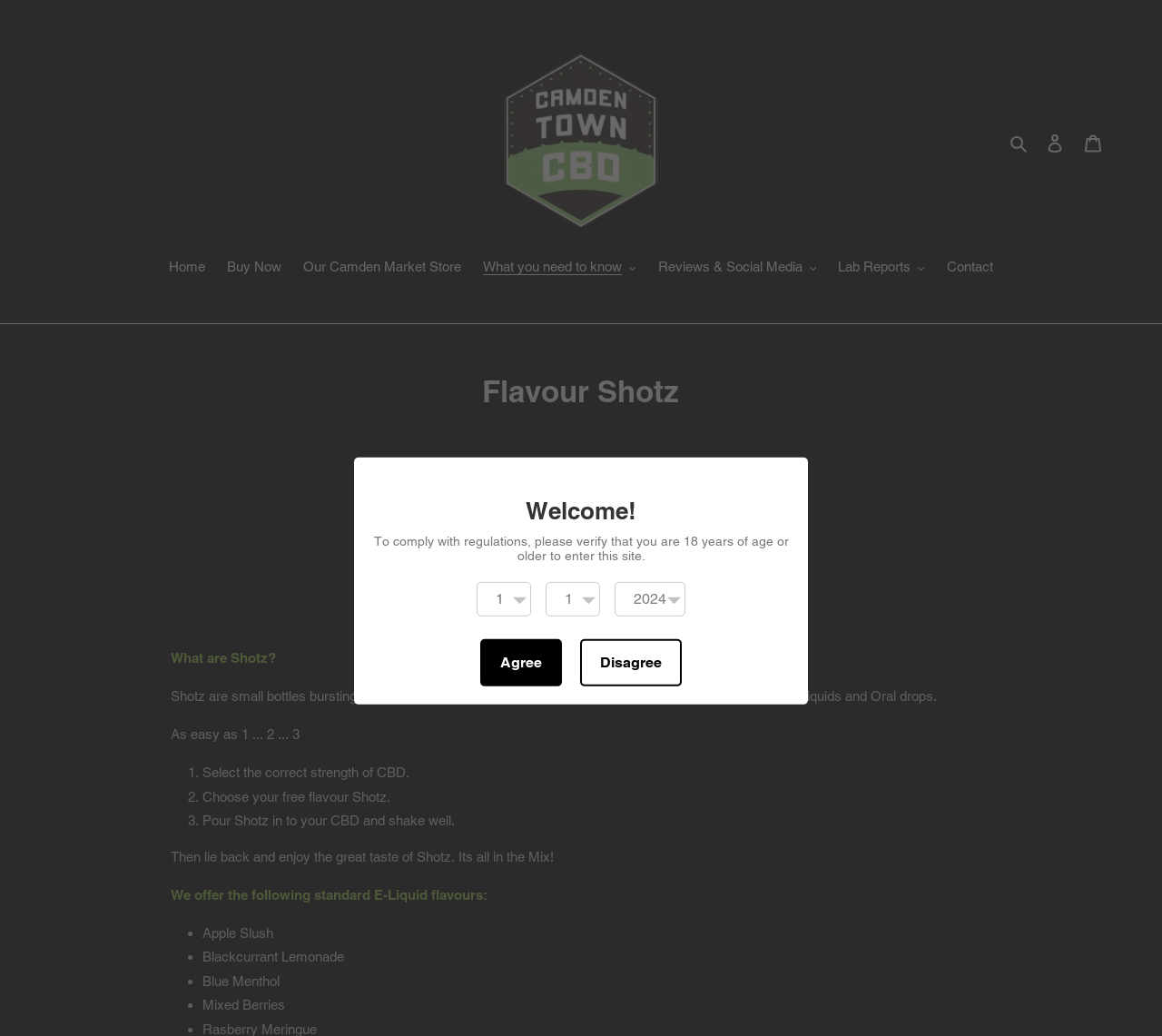Please mark the clickable region by giving the bounding box coordinates needed to complete this instruction: "Click the 'Search' button".

[0.864, 0.127, 0.891, 0.149]